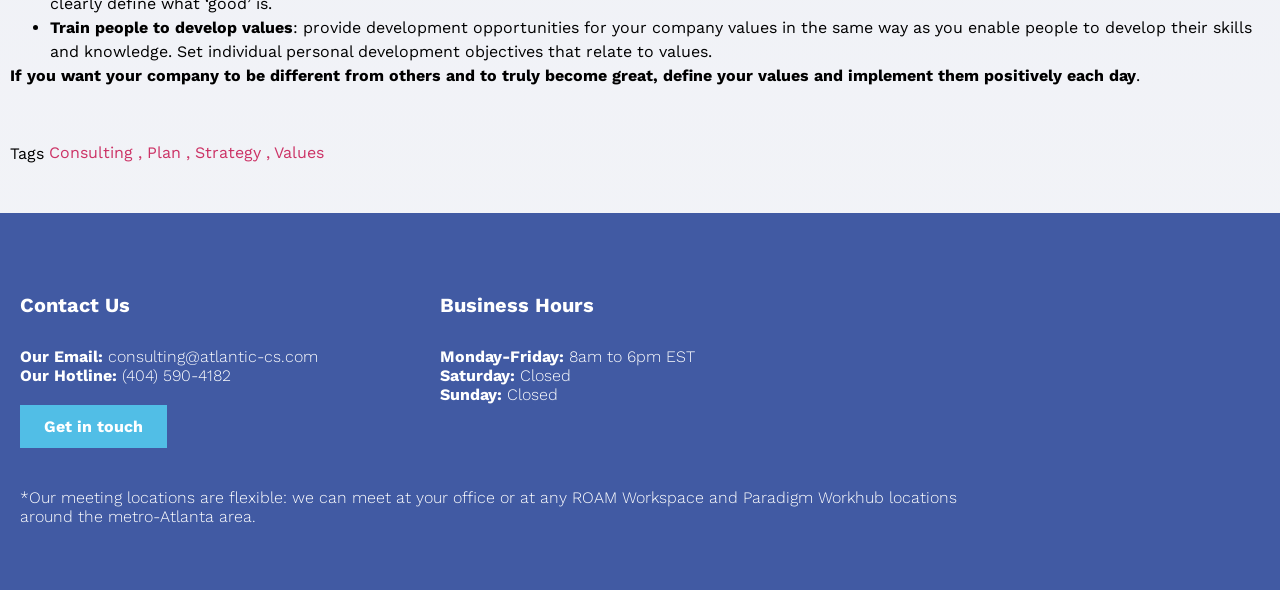Identify the bounding box for the given UI element using the description provided. Coordinates should be in the format (top-left x, top-left y, bottom-right x, bottom-right y) and must be between 0 and 1. Here is the description: Featured

None